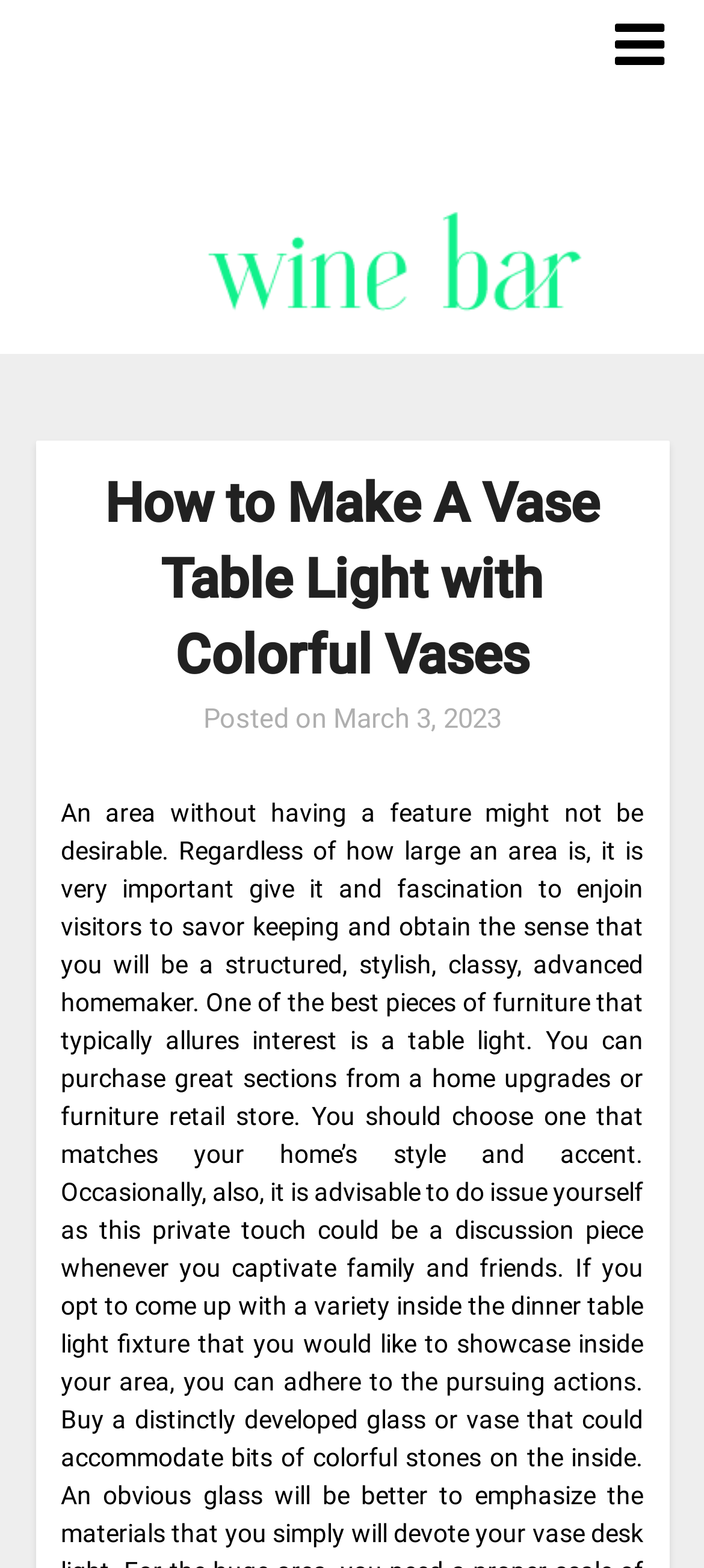Generate the text content of the main heading of the webpage.

How to Make A Vase Table Light with Colorful Vases